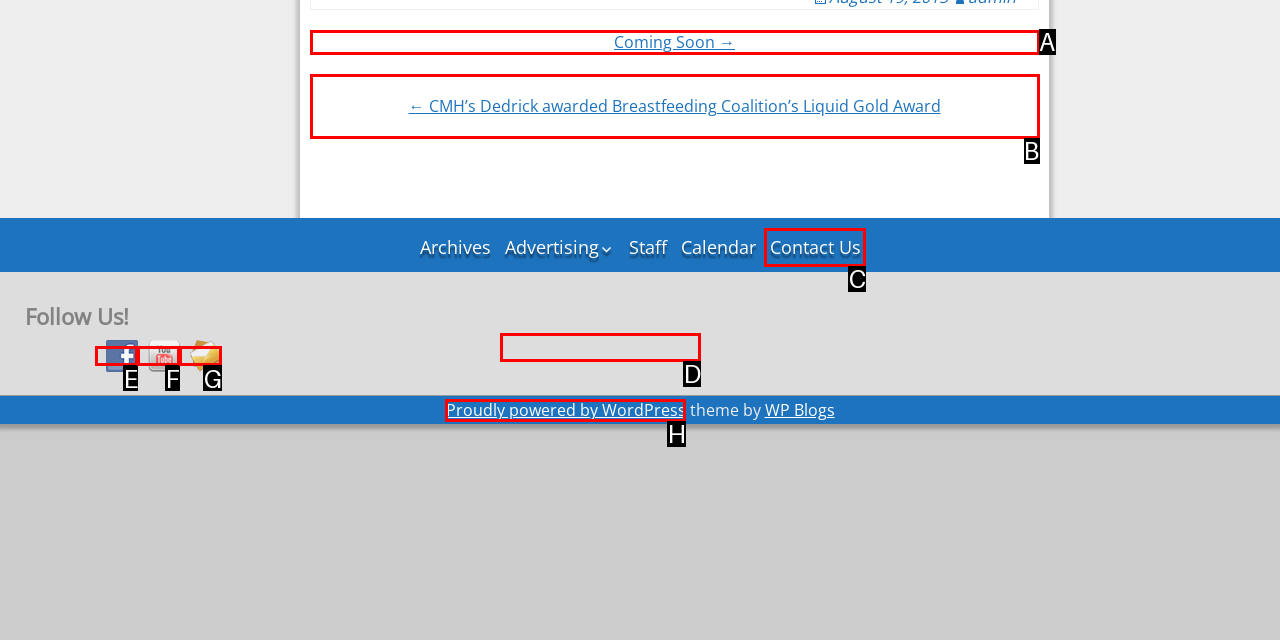Find the option that aligns with: Contact Us
Provide the letter of the corresponding option.

C